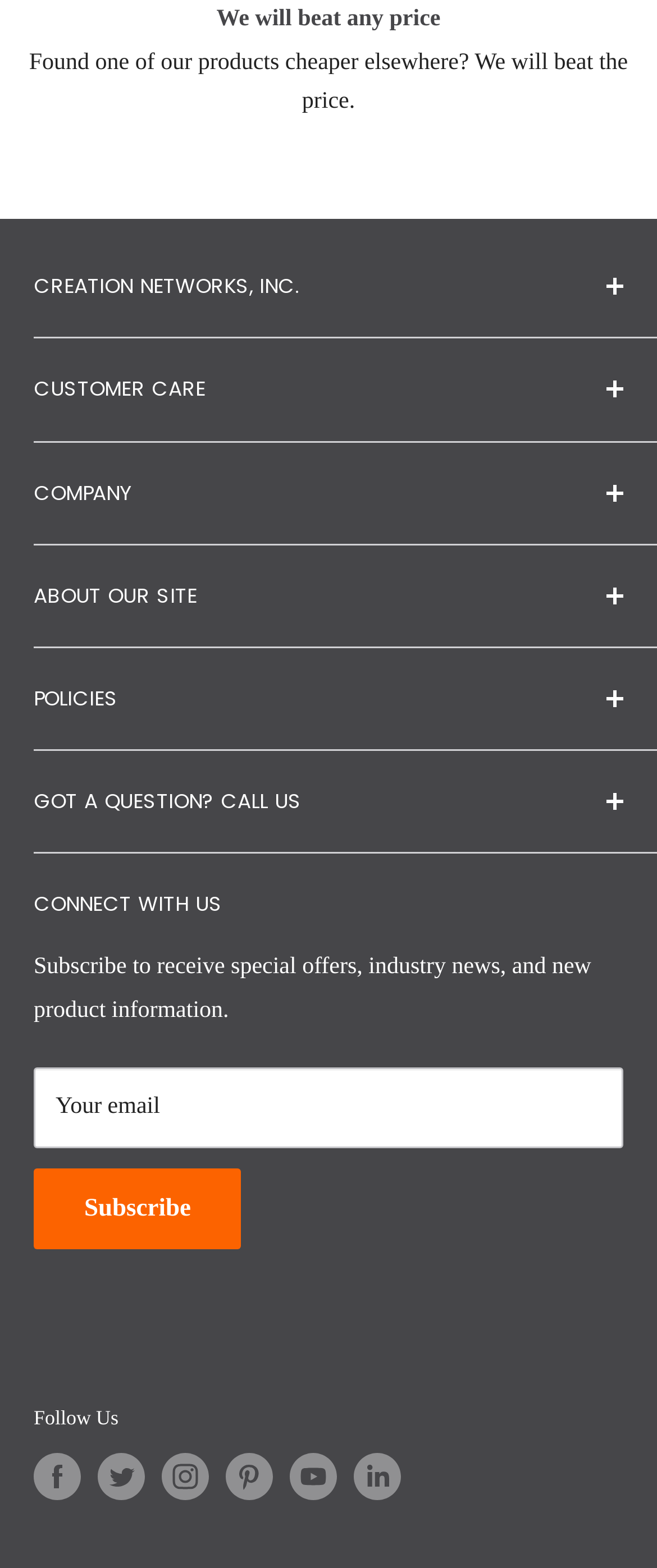Pinpoint the bounding box coordinates of the clickable element to carry out the following instruction: "Enter your email address."

[0.051, 0.681, 0.949, 0.732]